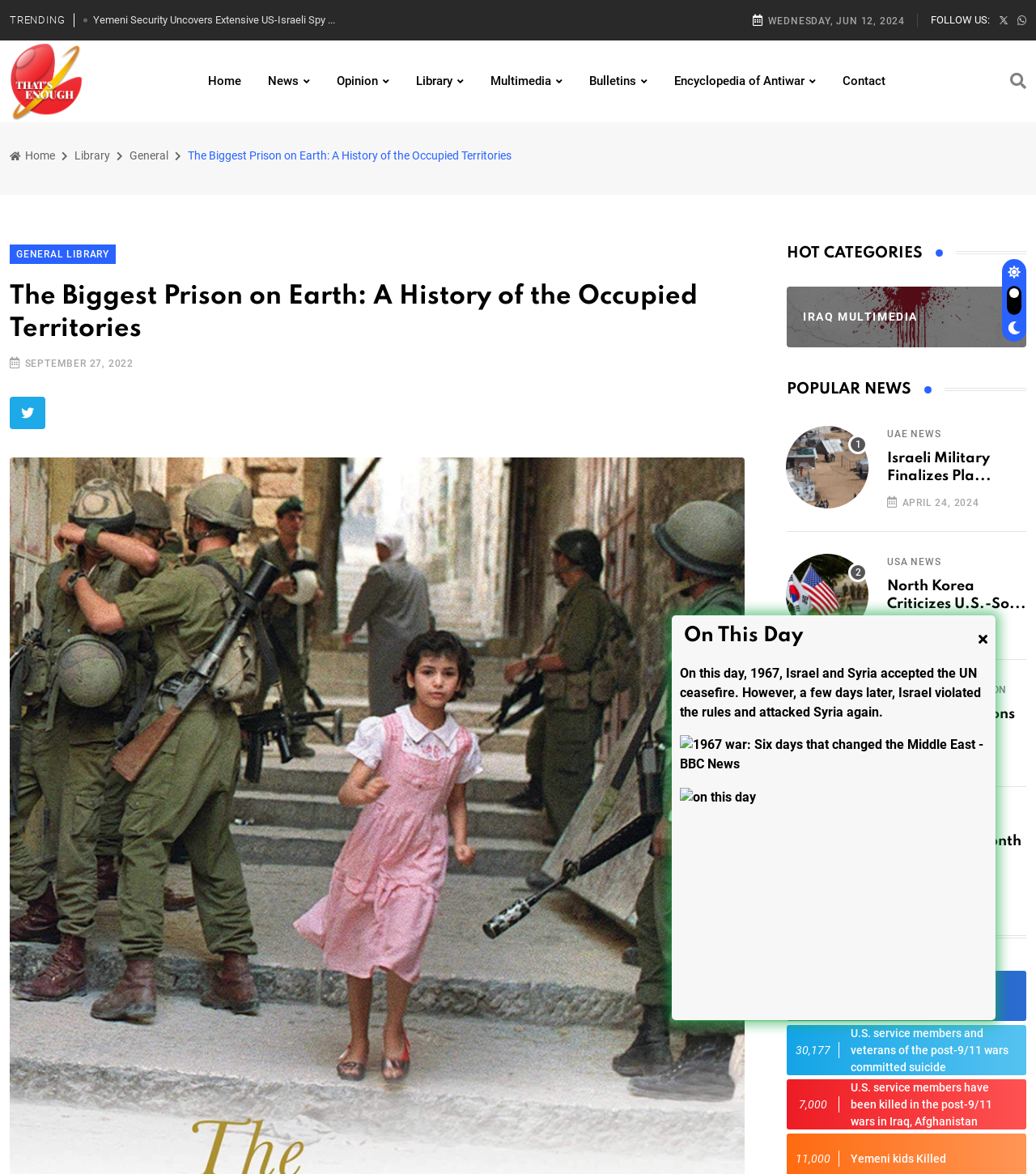What is the event described in the 'On This Day' section?
Using the image as a reference, answer the question in detail.

I found the event by looking at the 'On This Day' section of the webpage, where it is described as 'On this day, 1967, Israel and Syria accepted the UN ceasefire. However, a few days later, Israel violated the rules and attacked Syria again'.